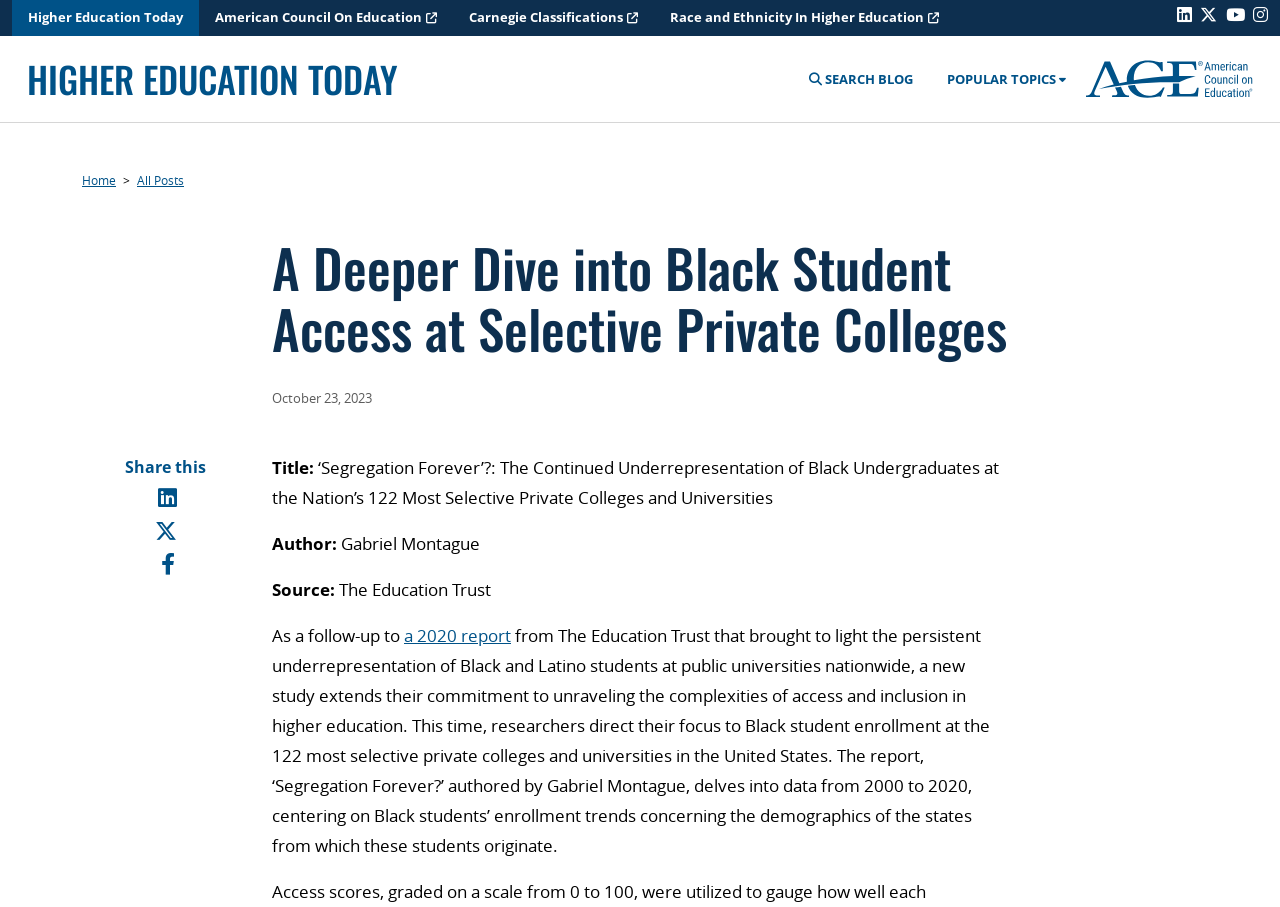Please determine the bounding box coordinates of the area that needs to be clicked to complete this task: 'Go to Higher Education Today homepage'. The coordinates must be four float numbers between 0 and 1, formatted as [left, top, right, bottom].

[0.021, 0.057, 0.311, 0.116]